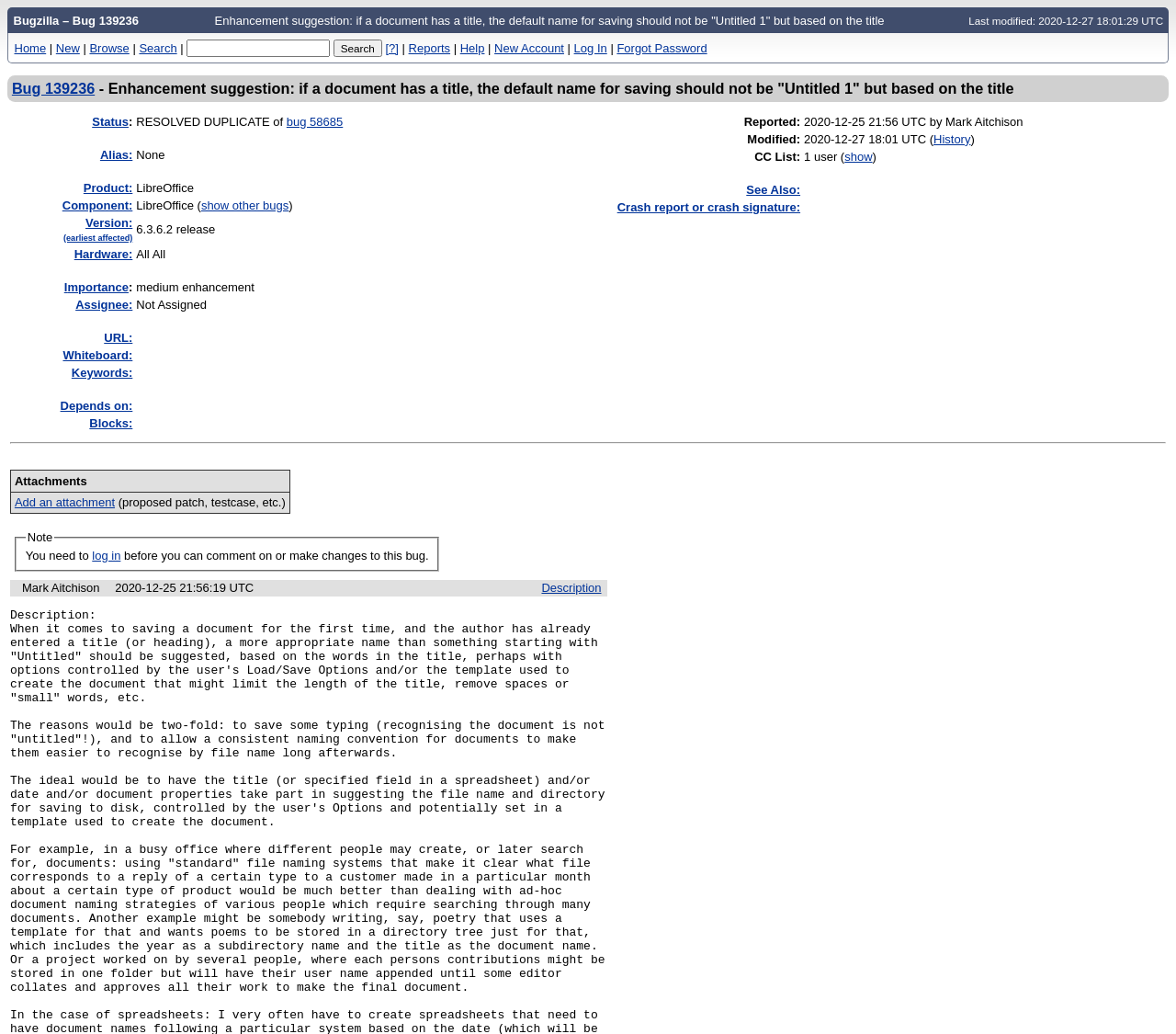Please determine the bounding box coordinates for the element that should be clicked to follow these instructions: "Create a new bug".

[0.048, 0.04, 0.068, 0.053]